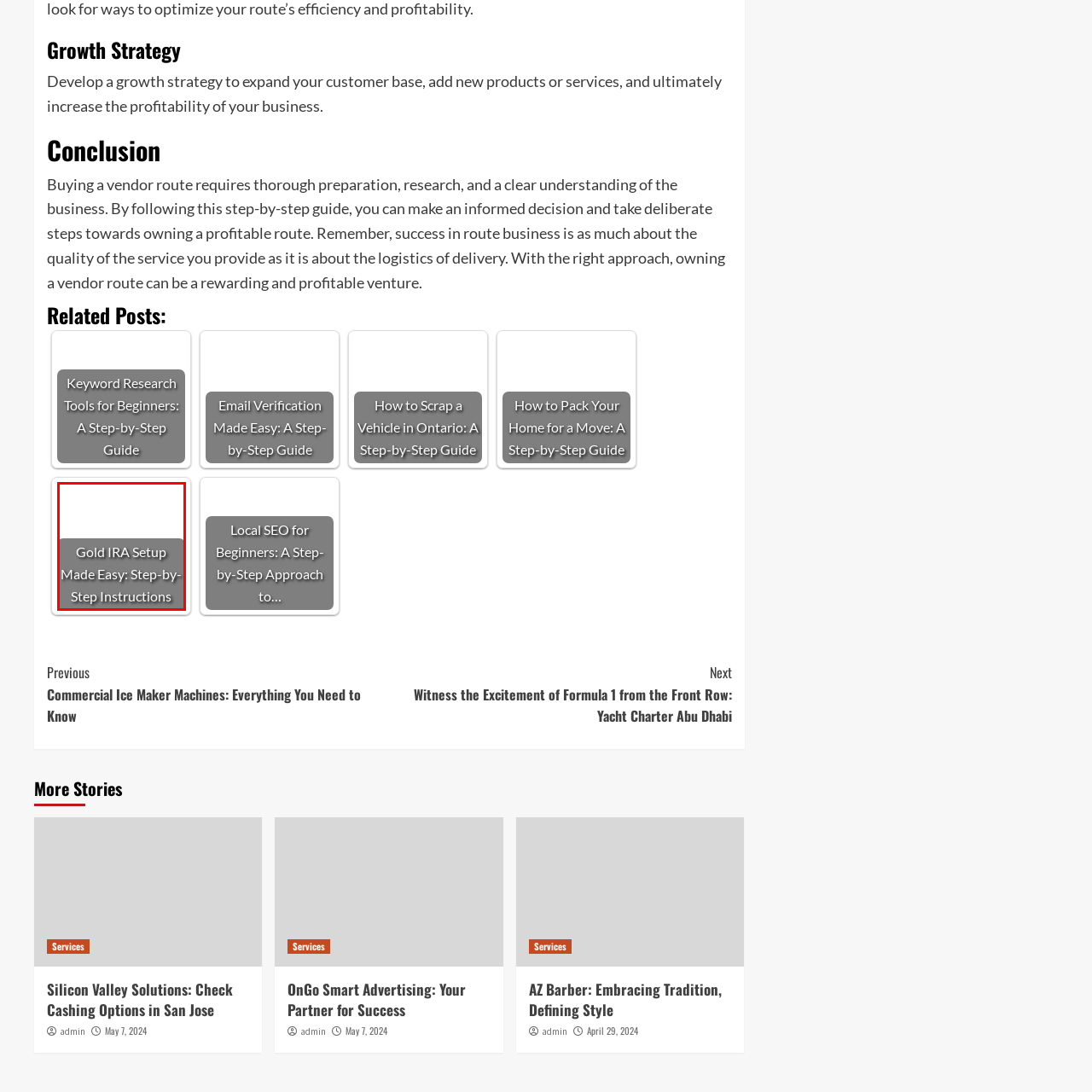Focus on the image marked by the red bounding box and offer an in-depth answer to the subsequent question based on the visual content: What is the focus of the graphic's aesthetic?

The overall aesthetic of the graphic suggests a focus on clarity and user-friendliness, emphasizing the straightforward nature of the instructions that follow, which implies that the design is intended to be easy to understand and follow.